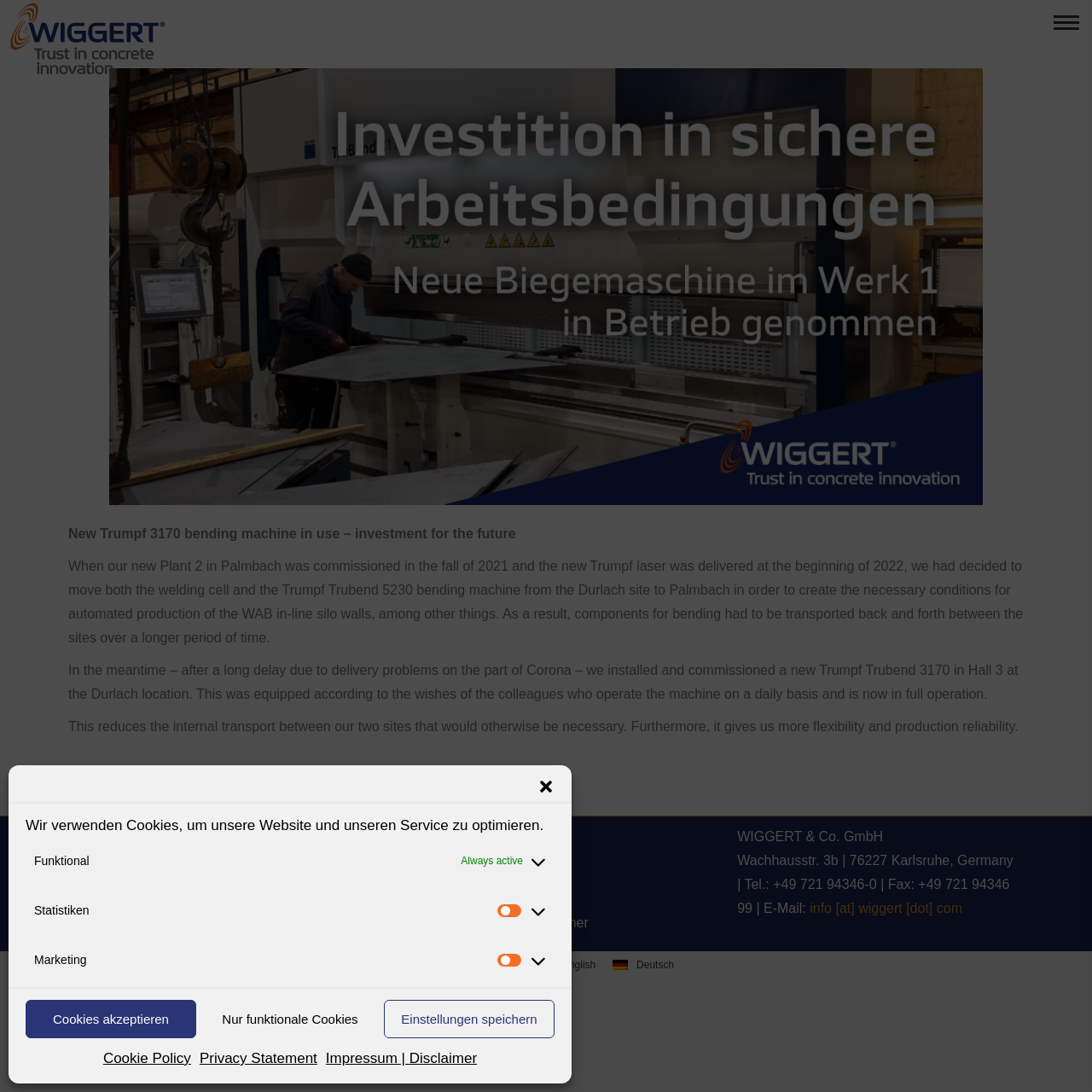Please specify the bounding box coordinates of the area that should be clicked to accomplish the following instruction: "Click the 'WIGGERT – Trust in concrete innovation' link". The coordinates should consist of four float numbers between 0 and 1, i.e., [left, top, right, bottom].

[0.0, 0.0, 0.159, 0.07]